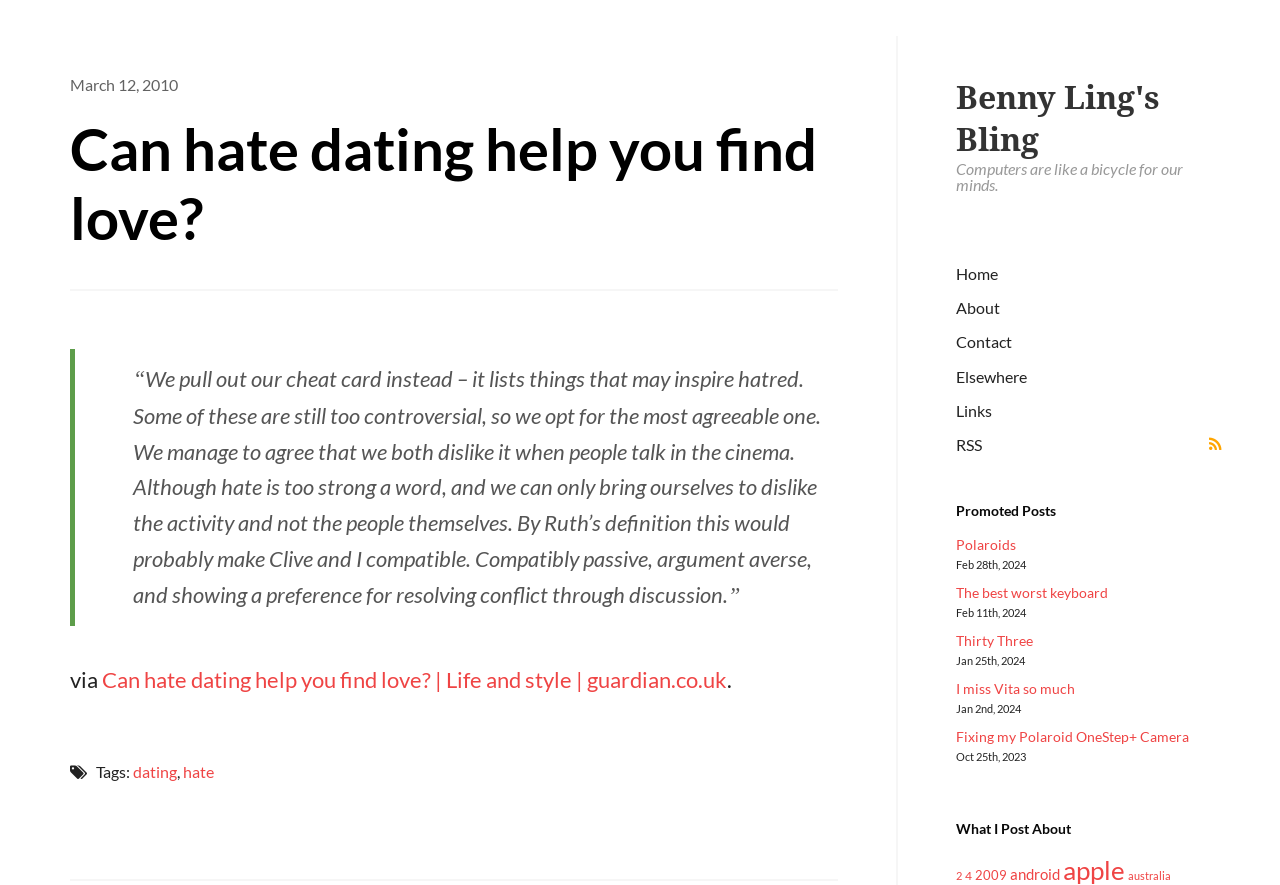Please find and report the primary heading text from the webpage.

Benny Ling's Bling